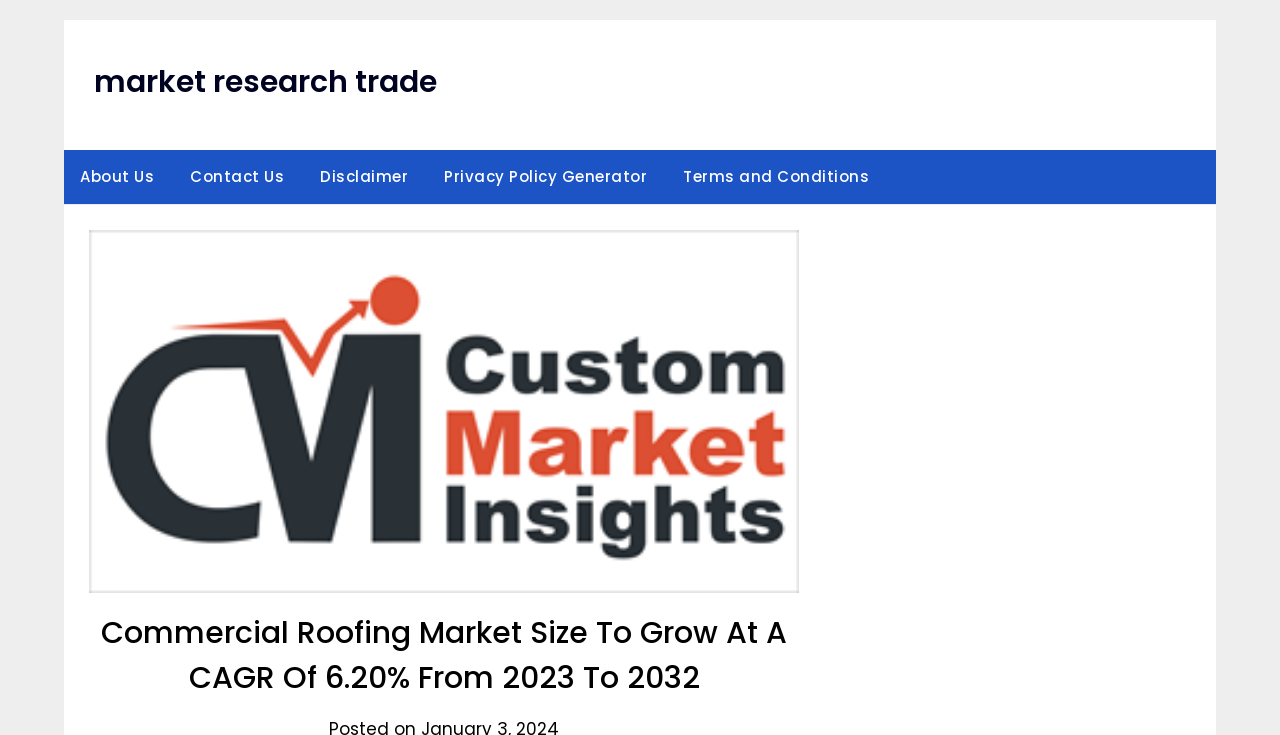Is there a navigation menu?
We need a detailed and meticulous answer to the question.

The webpage has a navigation menu at the top, containing links to 'About Us', 'Contact Us', 'Disclaimer', 'Privacy Policy Generator', and 'Terms and Conditions'. These links are located at the top of the webpage, with y-coordinates ranging from 0.204 to 0.278.